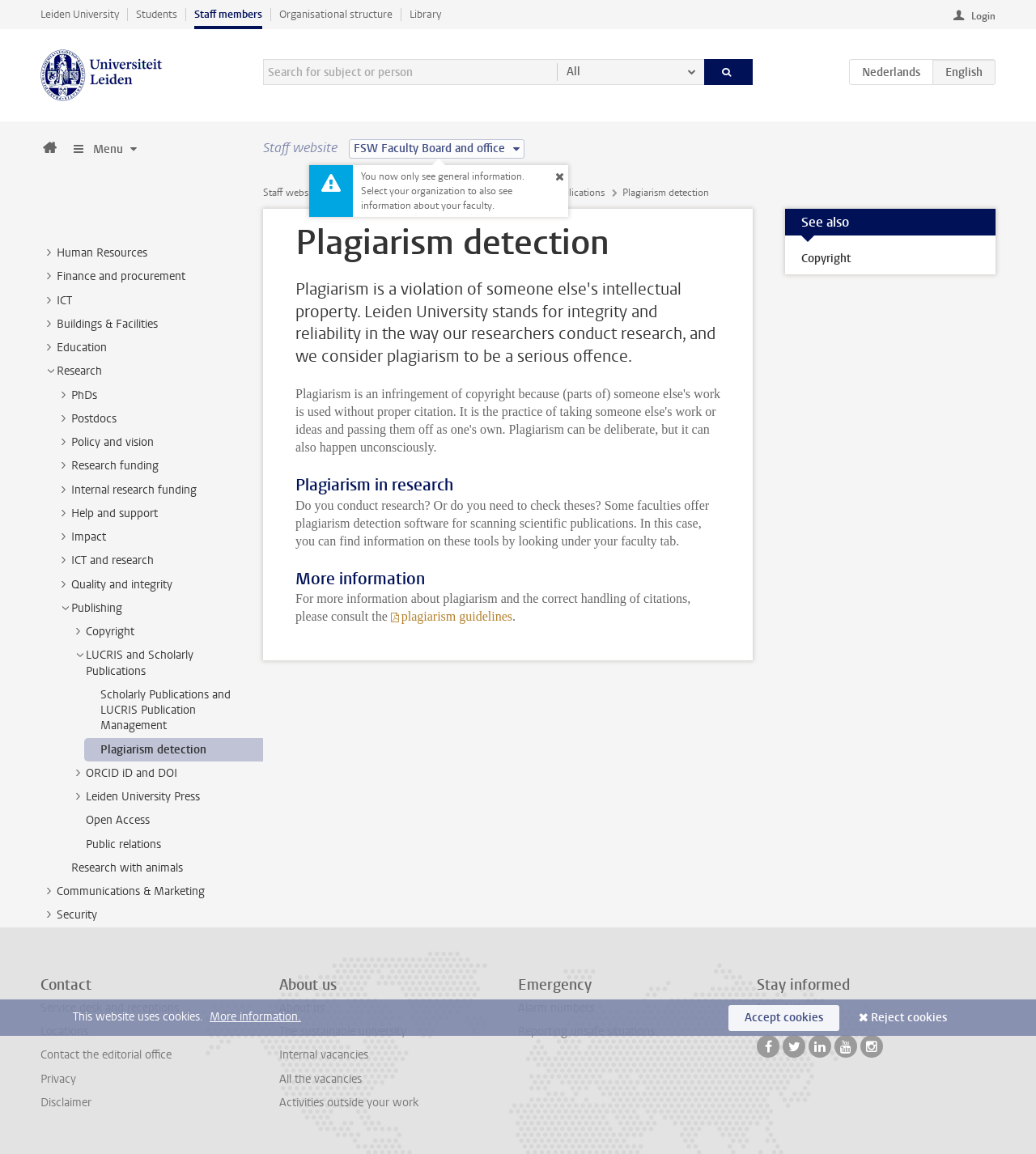What is the link 'LUCRIS and Scholarly Publications' for?
Please provide a single word or phrase as your answer based on the screenshot.

Publication management